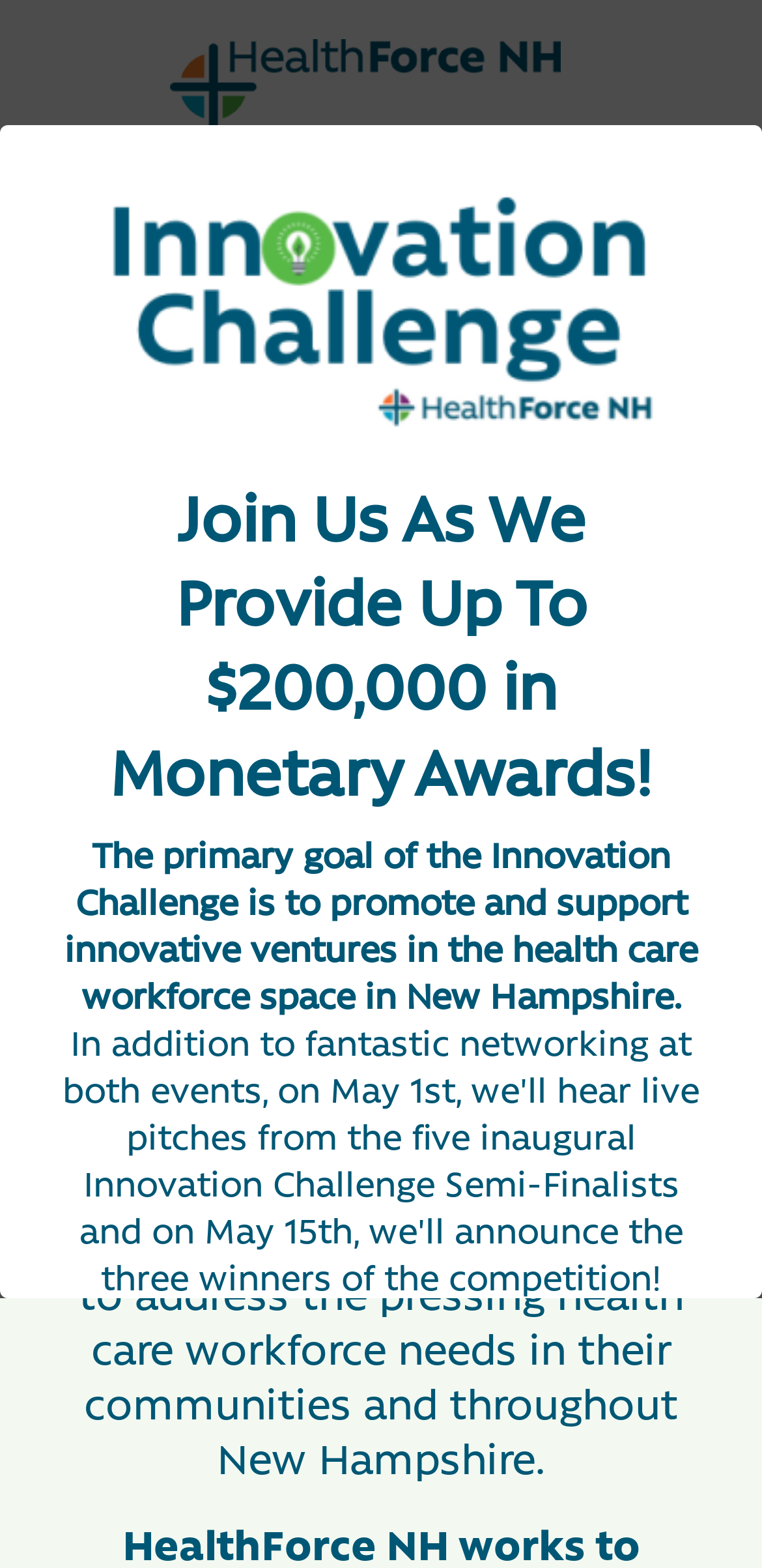What is the purpose of the Innovation Challenge?
Based on the screenshot, give a detailed explanation to answer the question.

I found a StaticText element with the description 'The primary goal of the Innovation Challenge is to promote and support innovative ventures in the health care workforce space in New Hampshire.' which explains the purpose of the Innovation Challenge.